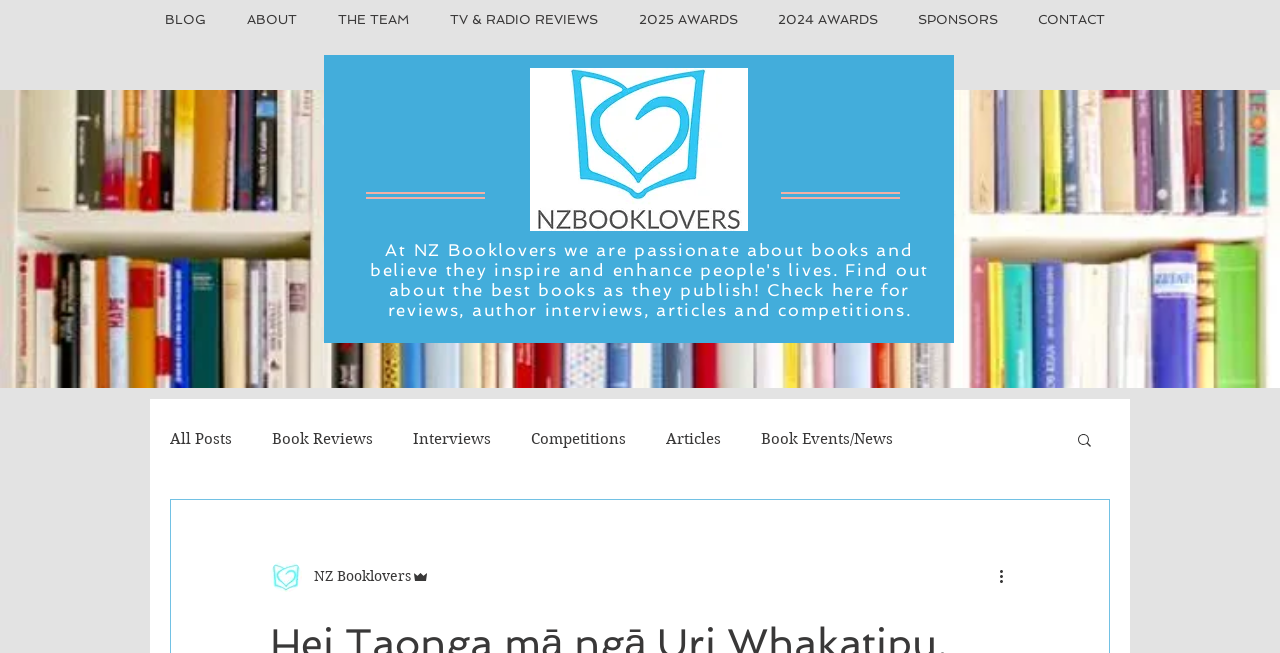Provide a one-word or short-phrase answer to the question:
What type of books are featured on this website?

Various genres